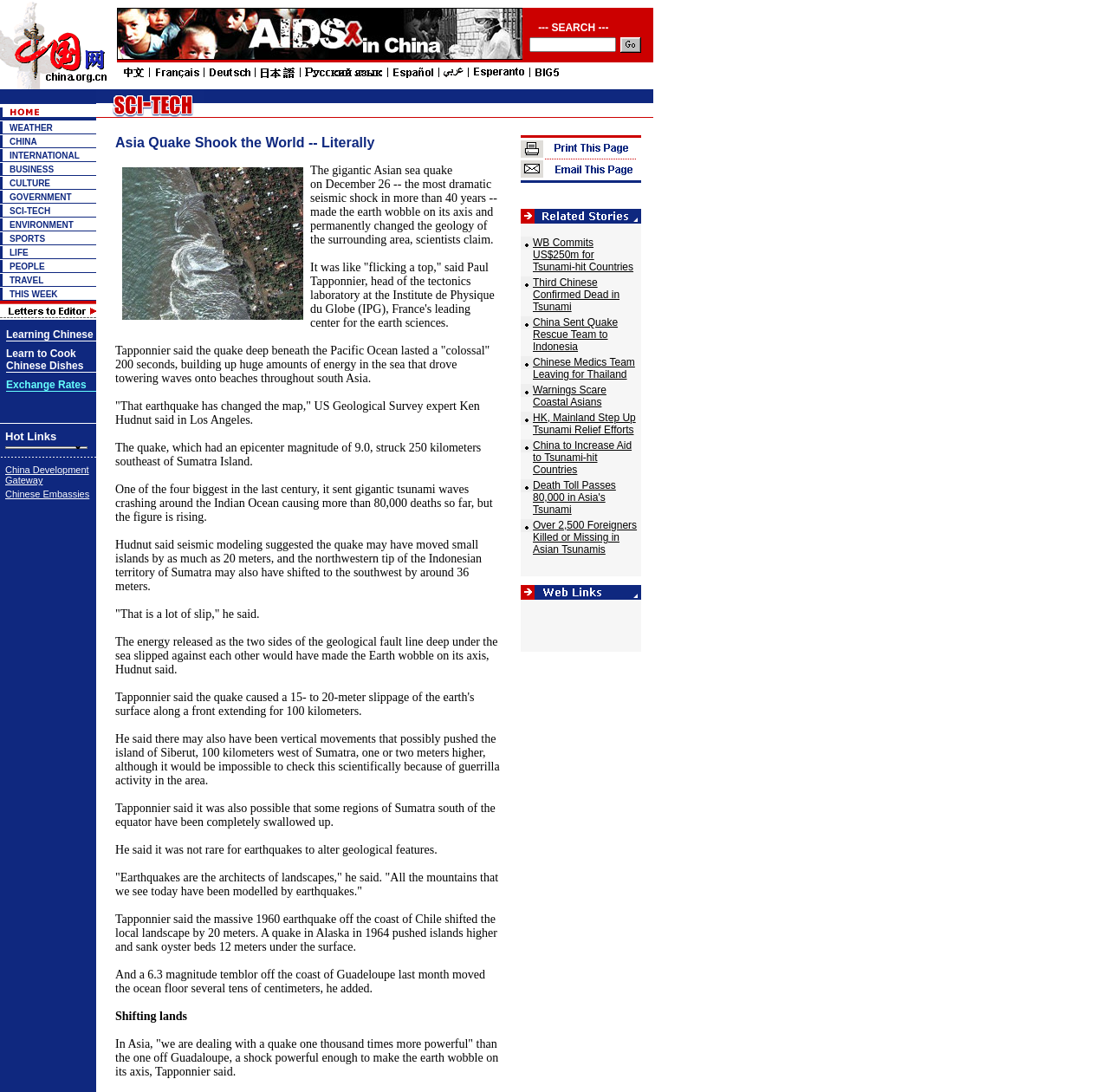Determine the bounding box for the described UI element: "Learn to Cook Chinese Dishes".

[0.005, 0.32, 0.075, 0.34]